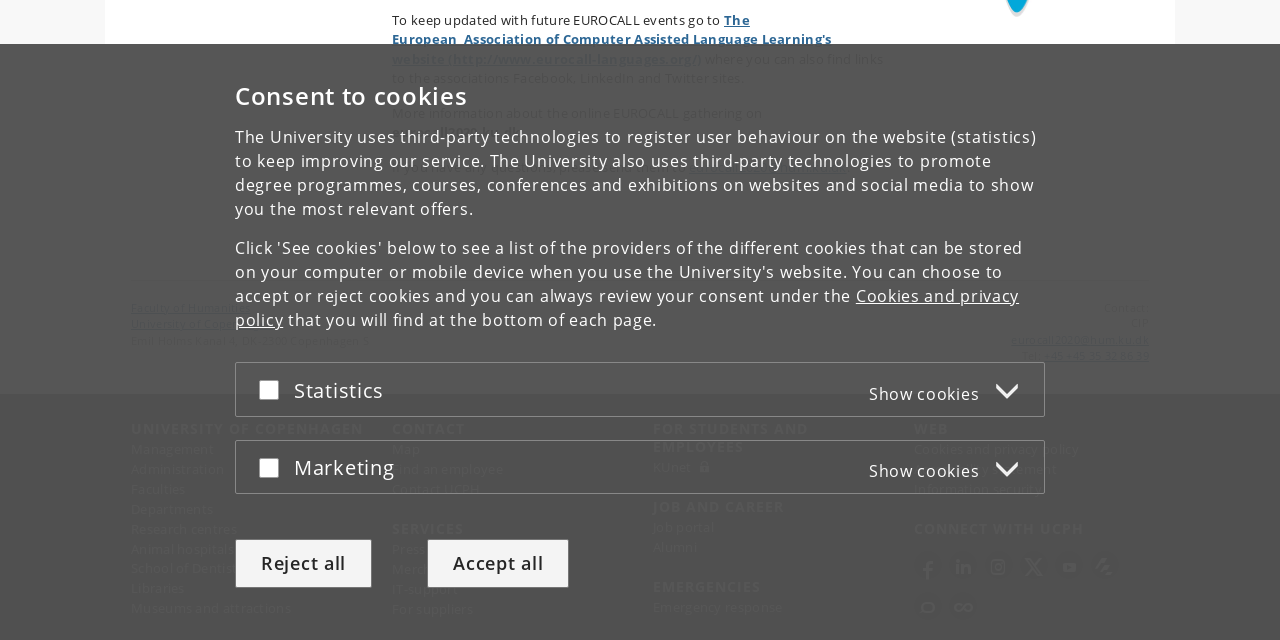Determine the bounding box for the described UI element: "Accept all".

[0.334, 0.842, 0.445, 0.919]